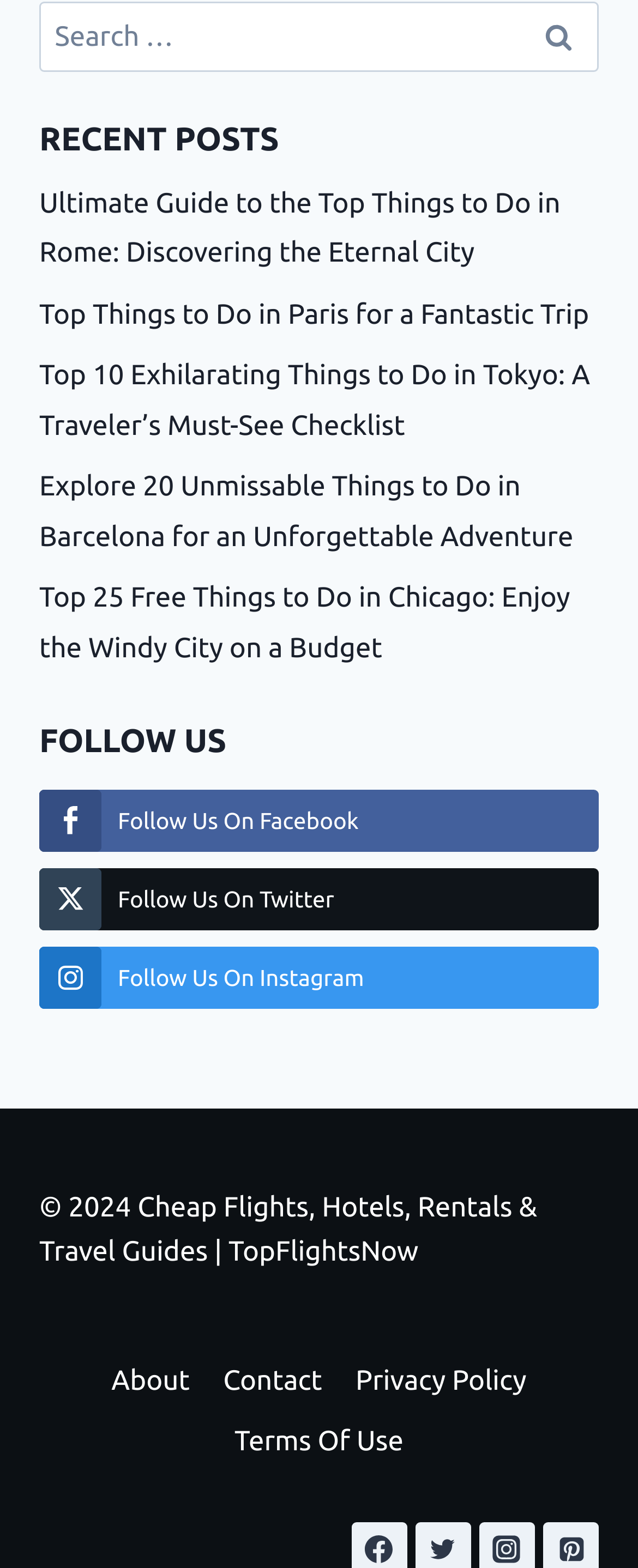Given the element description Privacy Policy, identify the bounding box coordinates for the UI element on the webpage screenshot. The format should be (top-left x, top-left y, bottom-right x, bottom-right y), with values between 0 and 1.

[0.531, 0.861, 0.851, 0.9]